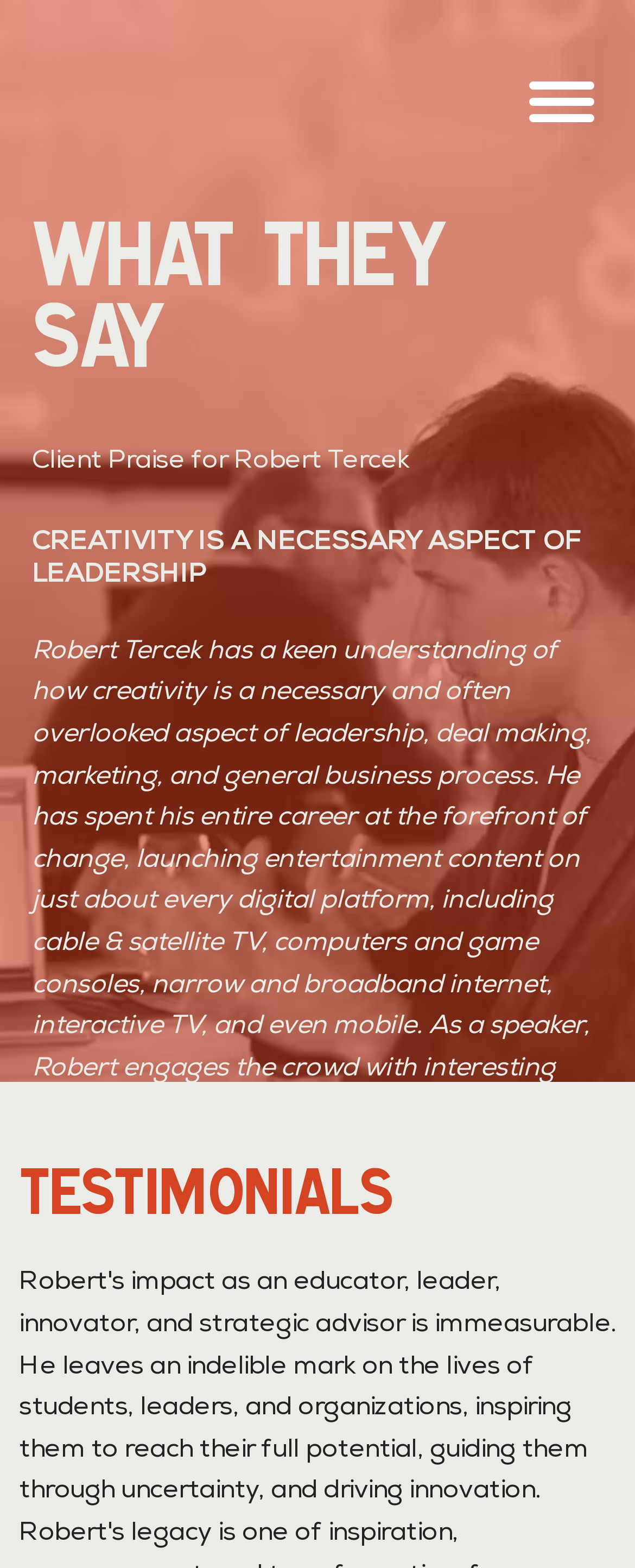What is the title of the section below the image?
Could you answer the question with a detailed and thorough explanation?

The section below the image has a heading element with the text 'TESTIMONIALS', which is located at the bottom of the webpage, indicating that it is the title of the section below the image.